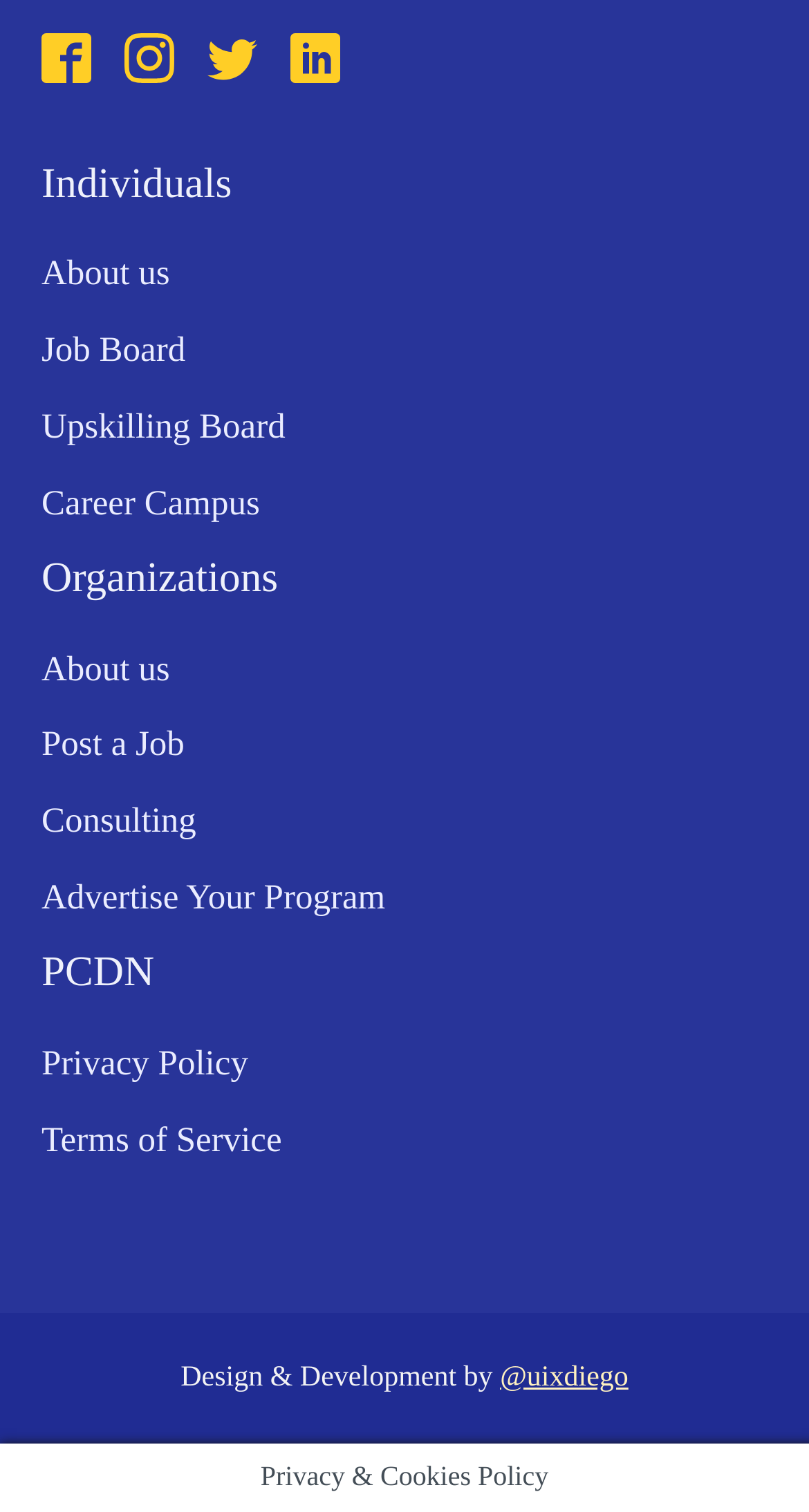Could you indicate the bounding box coordinates of the region to click in order to complete this instruction: "Enter your name".

None